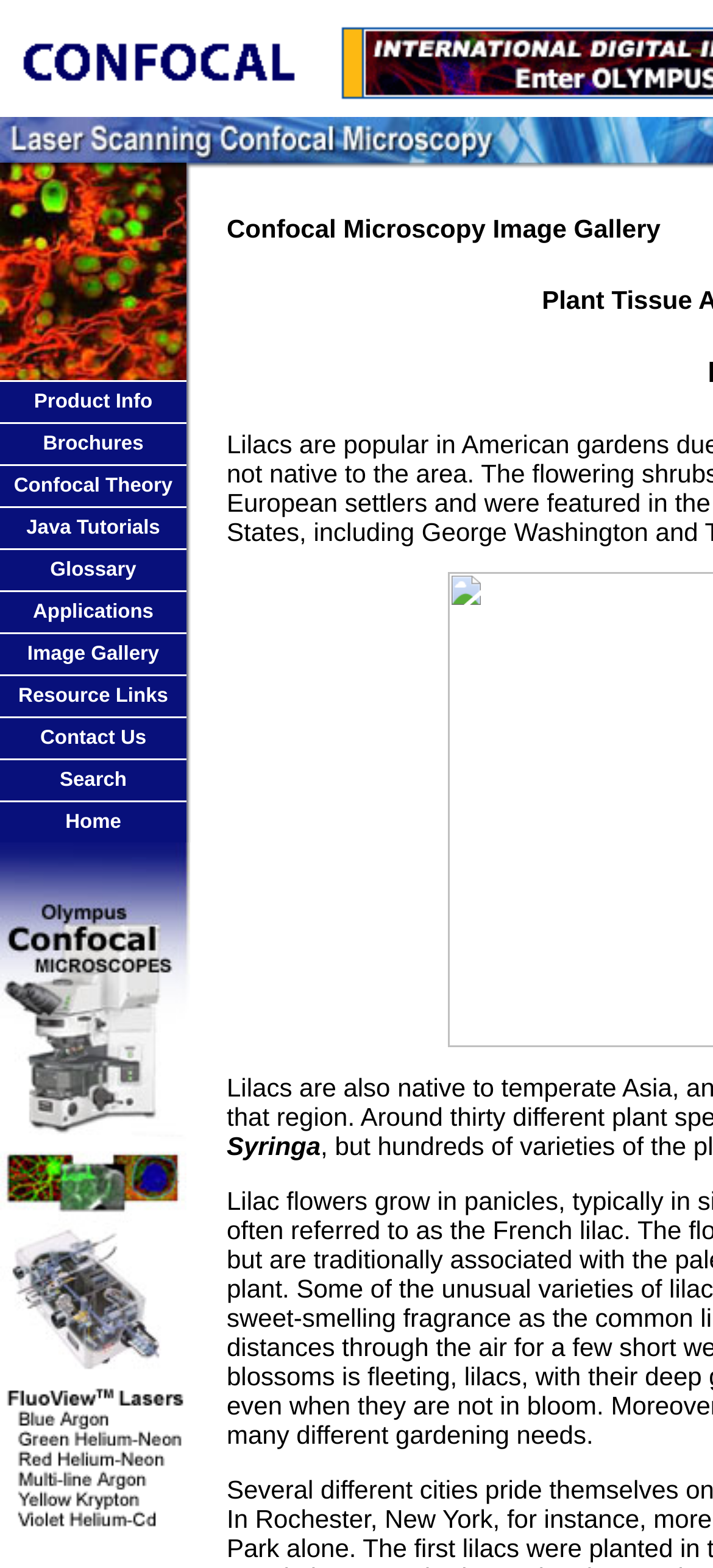What is the 'Resource Links' page for?
Relying on the image, give a concise answer in one word or a brief phrase.

To provide additional resources